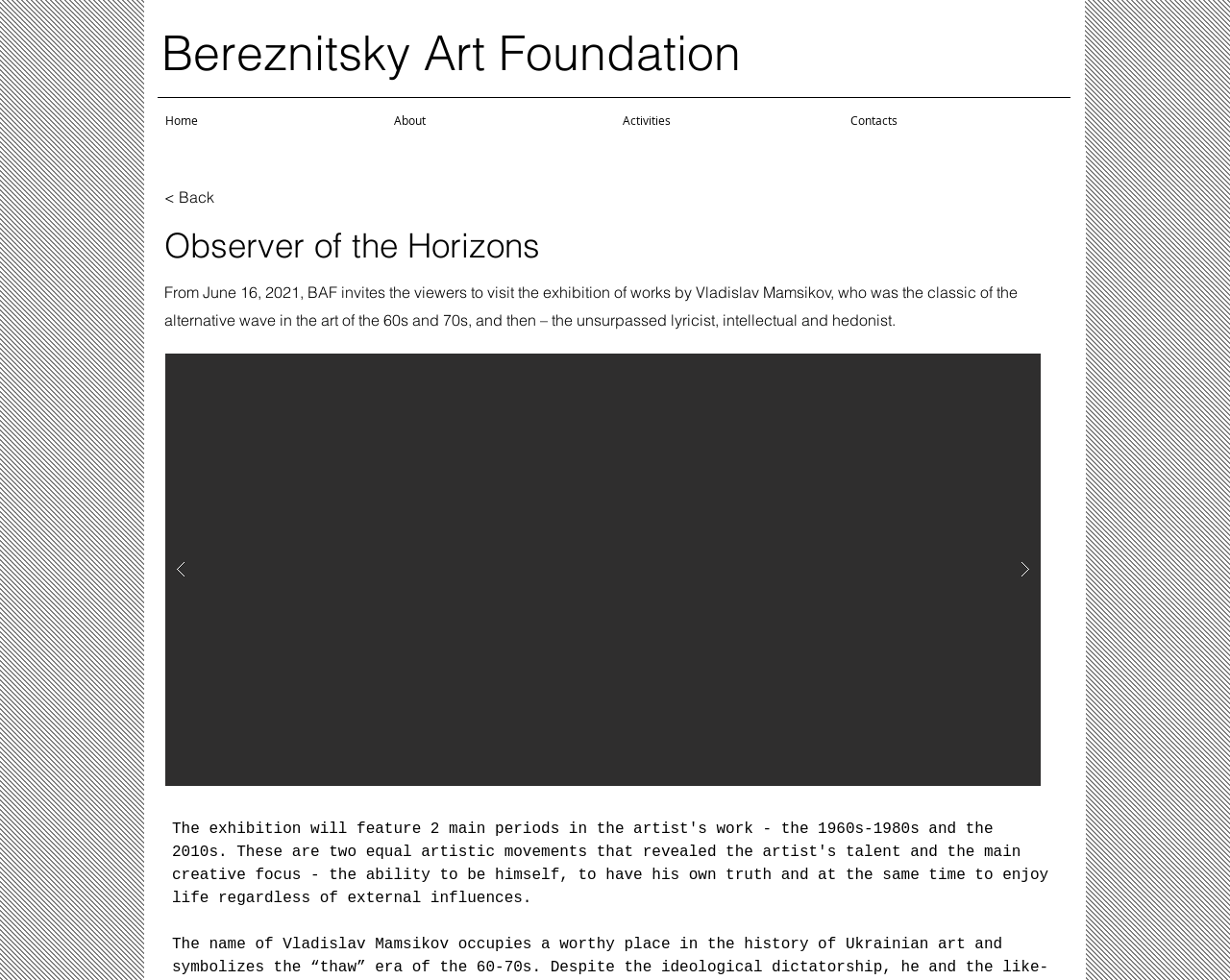Please provide a one-word or short phrase answer to the question:
What is the purpose of the buttons with ''?

Navigation